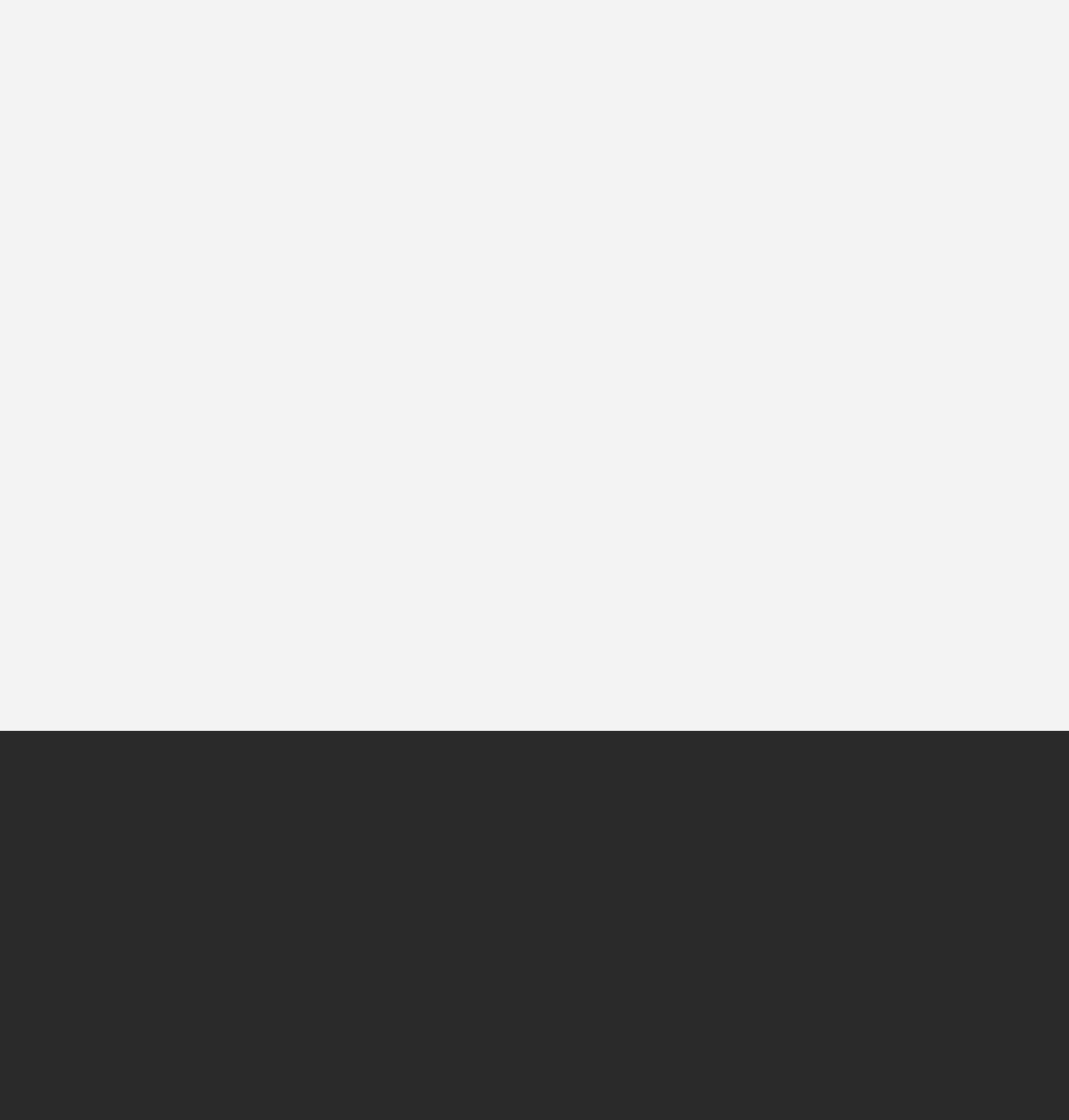Specify the bounding box coordinates of the area to click in order to execute this command: 'Read about Defining the Metaverse'. The coordinates should consist of four float numbers ranging from 0 to 1, and should be formatted as [left, top, right, bottom].

[0.066, 0.042, 0.34, 0.055]